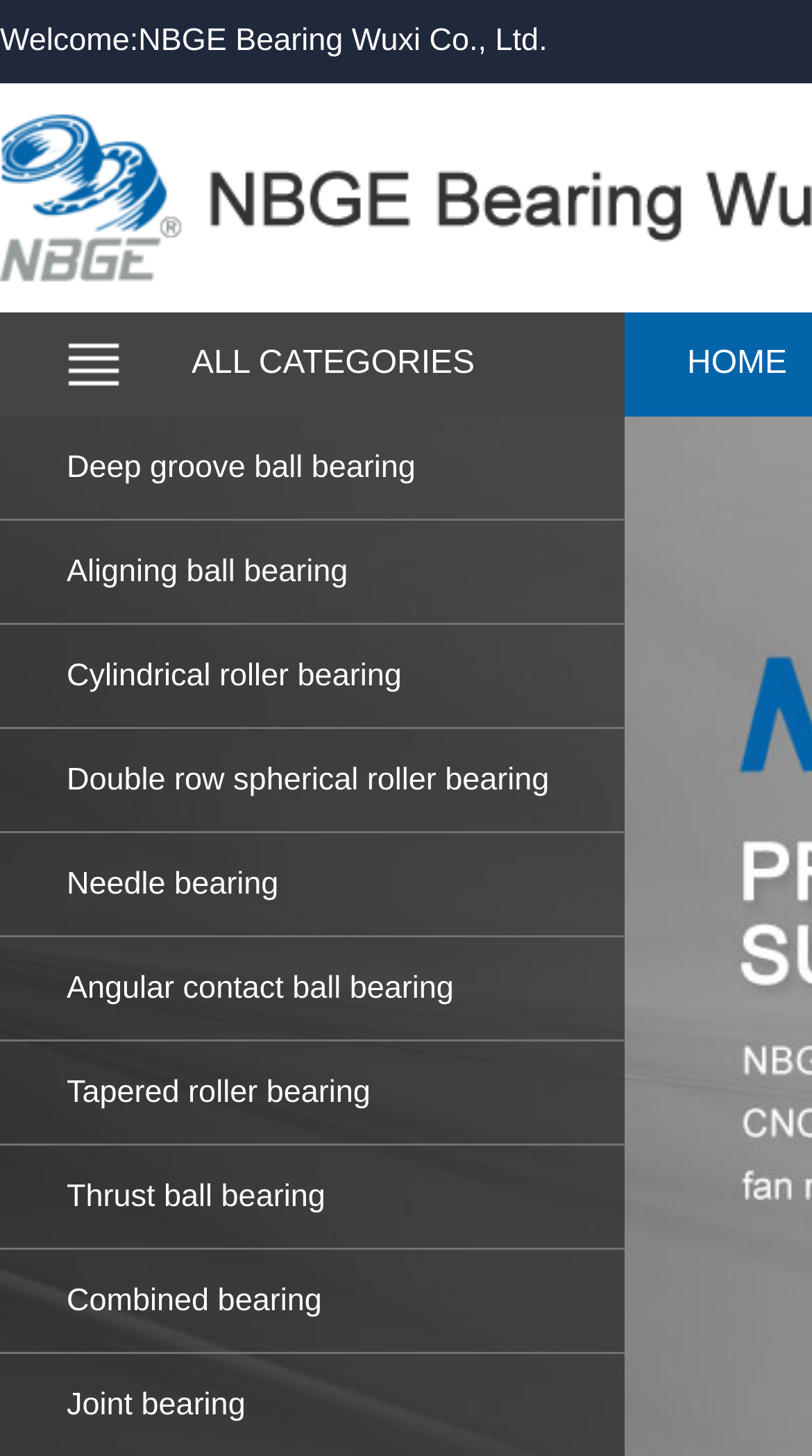Provide a comprehensive description of the webpage.

The webpage is about NBGE Bearing Wuxi Co., Ltd., a company that specializes in various types of bearings. At the top of the page, there is a welcome message that reads "Welcome:NBGE Bearing Wuxi Co., Ltd." 

Below the welcome message, there is a list of 10 categories of bearings, including "ALL CATEGORIES", "Deep groove ball bearing", "Aligning ball bearing", and others. These categories are listed vertically, with "ALL CATEGORIES" at the top and "Combined bearing" at the bottom.

To the right of the list of categories, there is a "Prev" link, which is likely a navigation button to go to the previous page.

The webpage appears to be a product catalog or a directory of bearings offered by the company, with the categories listed prominently on the page.